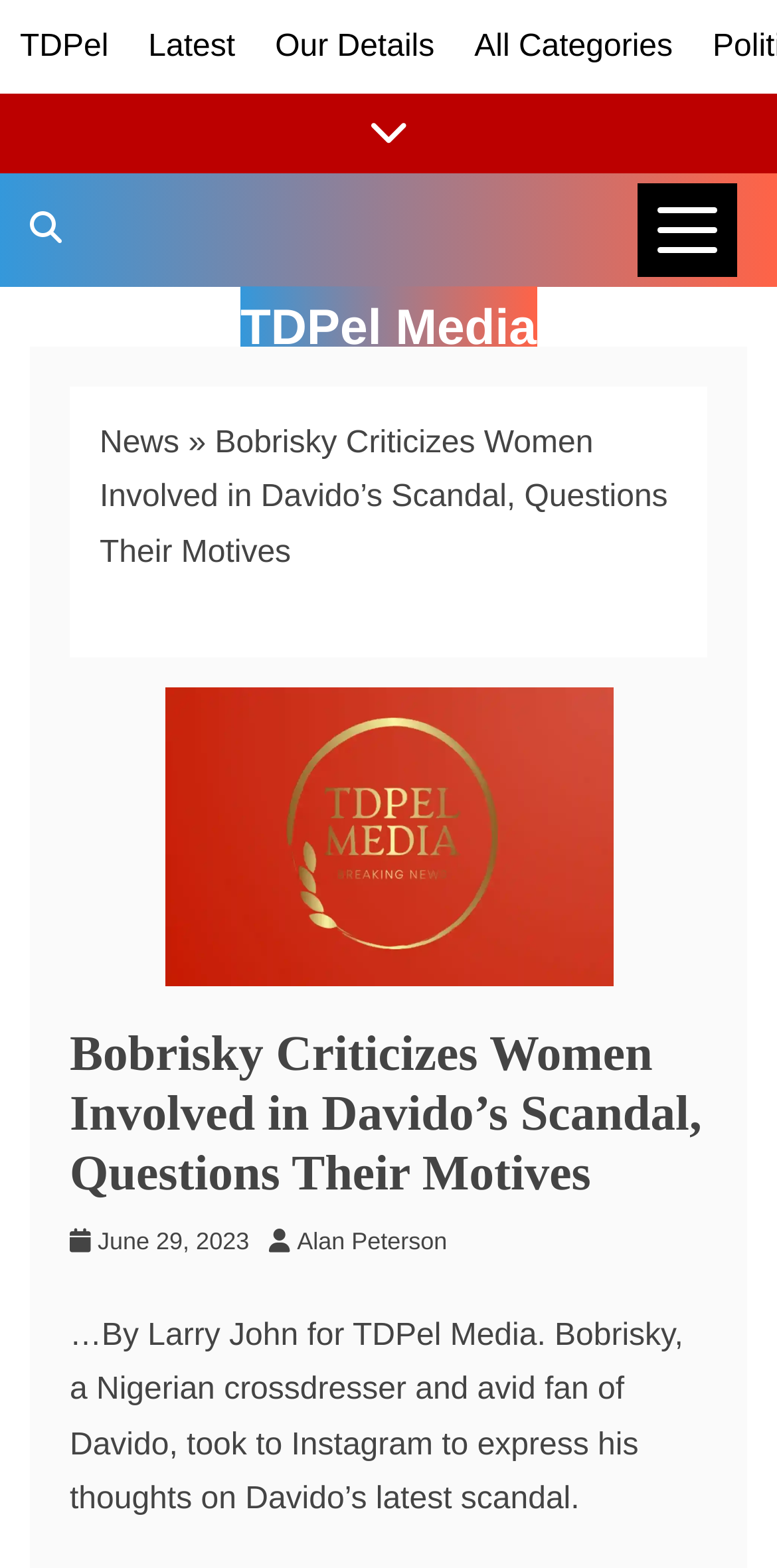Provide a short answer to the following question with just one word or phrase: What is the name of the website?

TDPel Media